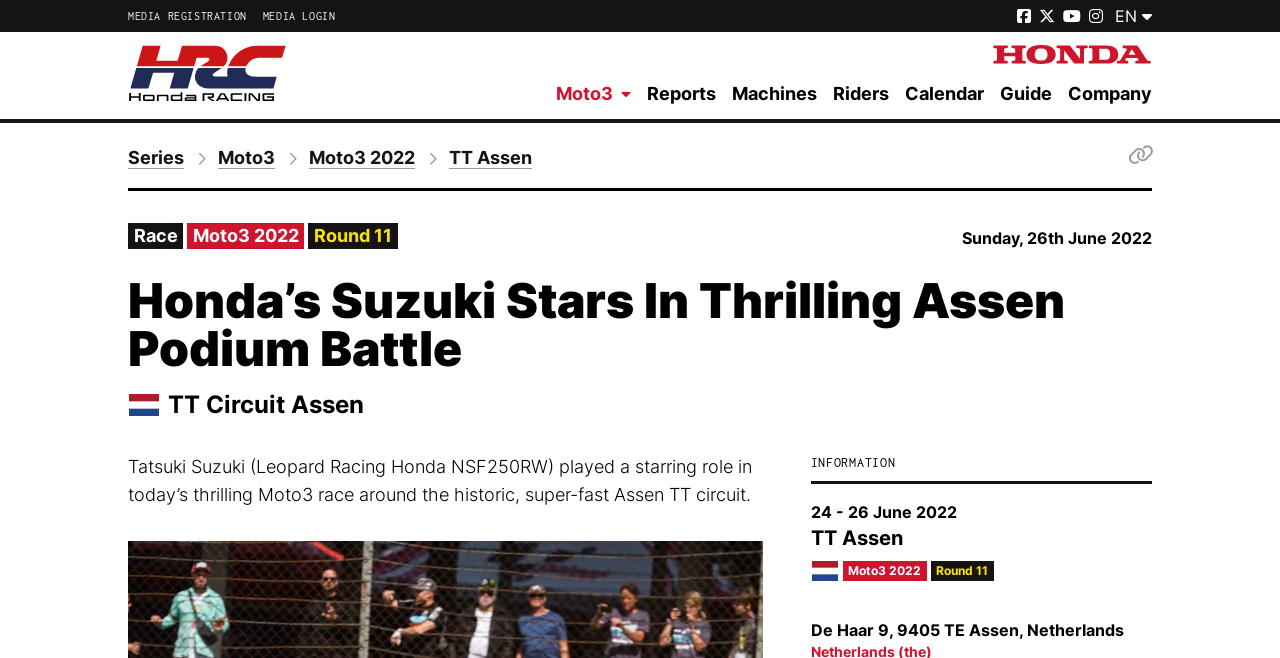Give a one-word or phrase response to the following question: What is the name of the bike used by Tatsuki Suzuki?

Honda NSF250RW